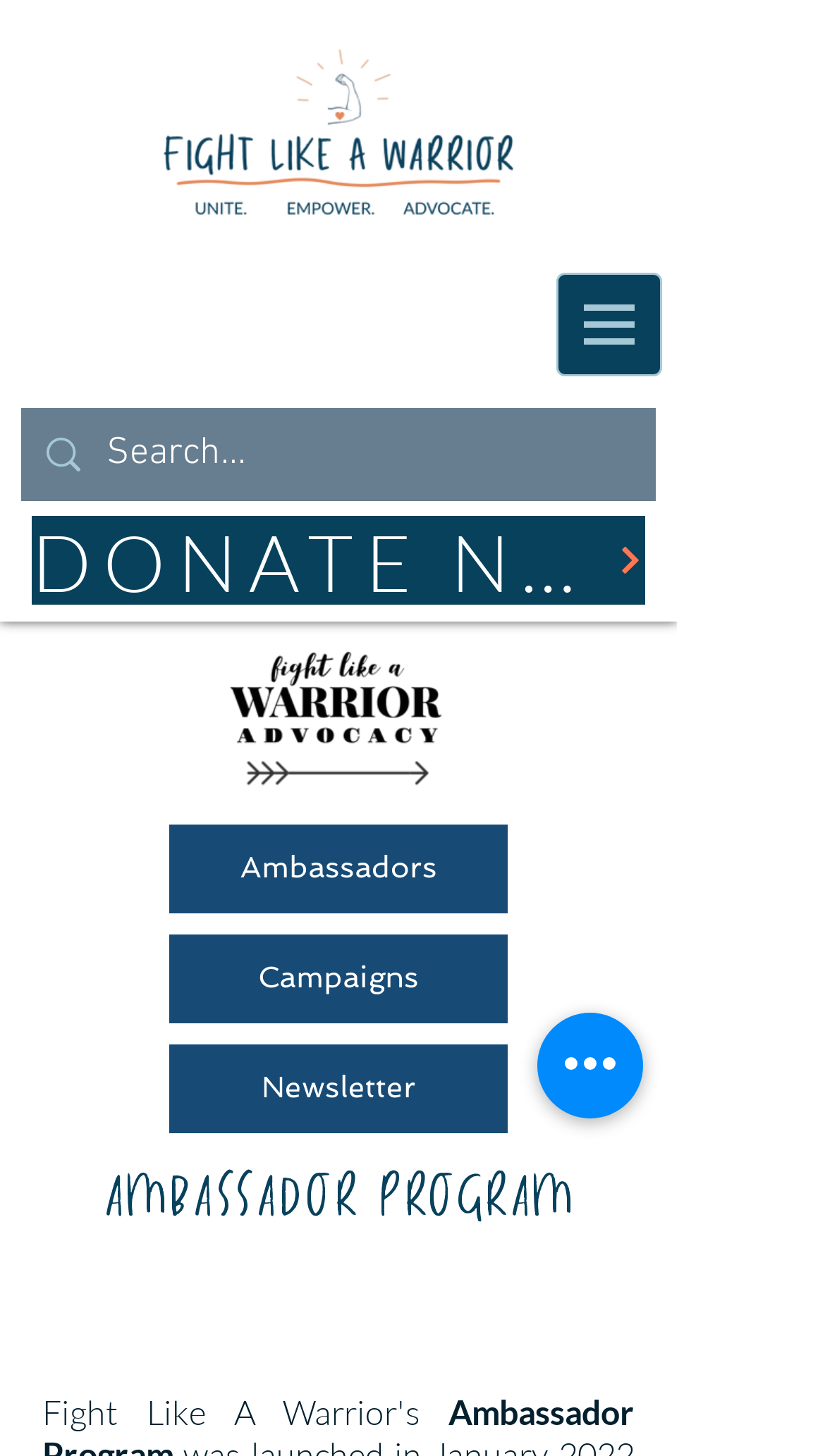What is the function of the search box?
From the screenshot, provide a brief answer in one word or phrase.

Search the website